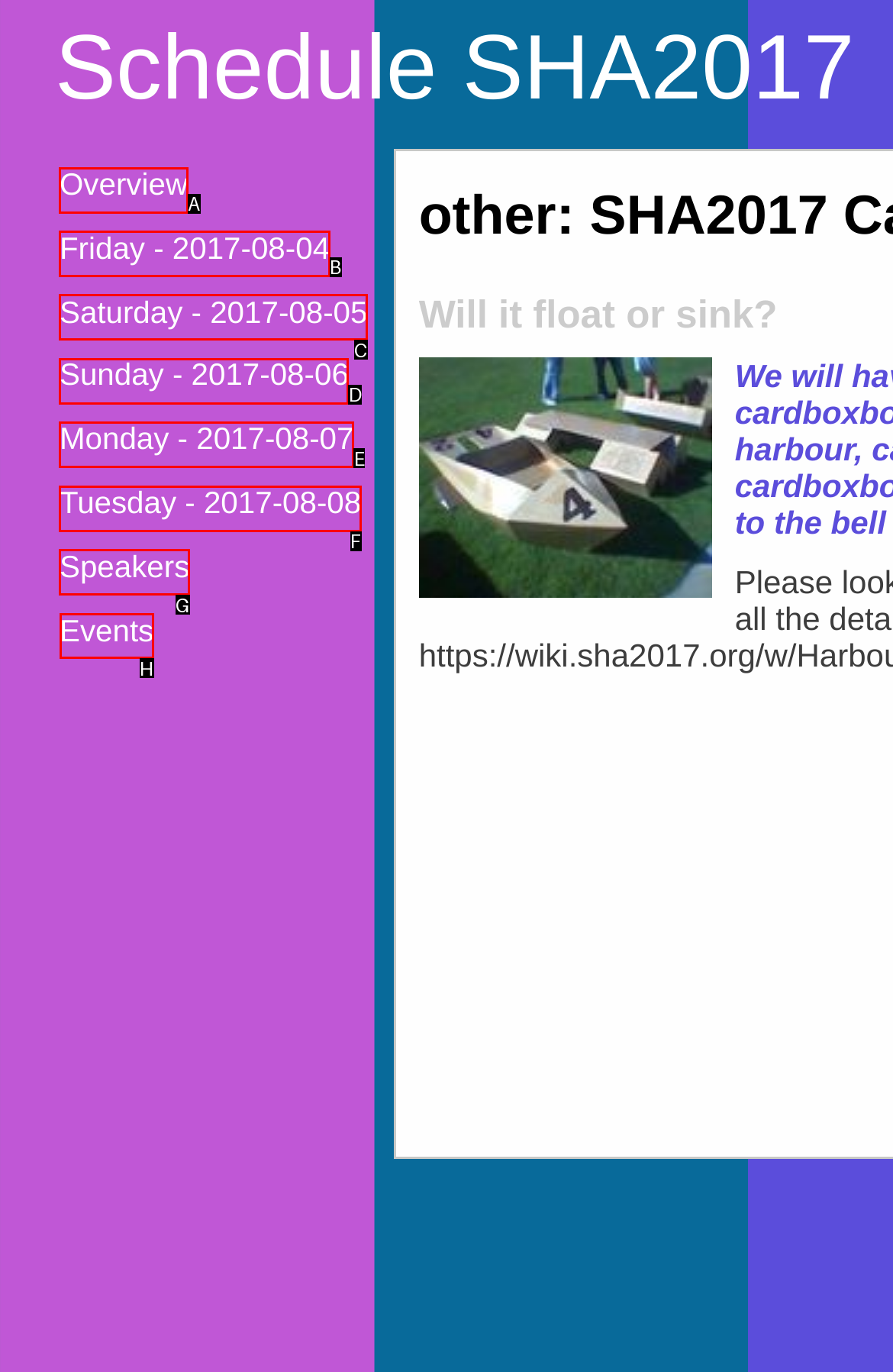Identify the letter of the option that should be selected to accomplish the following task: Browse the events. Provide the letter directly.

H